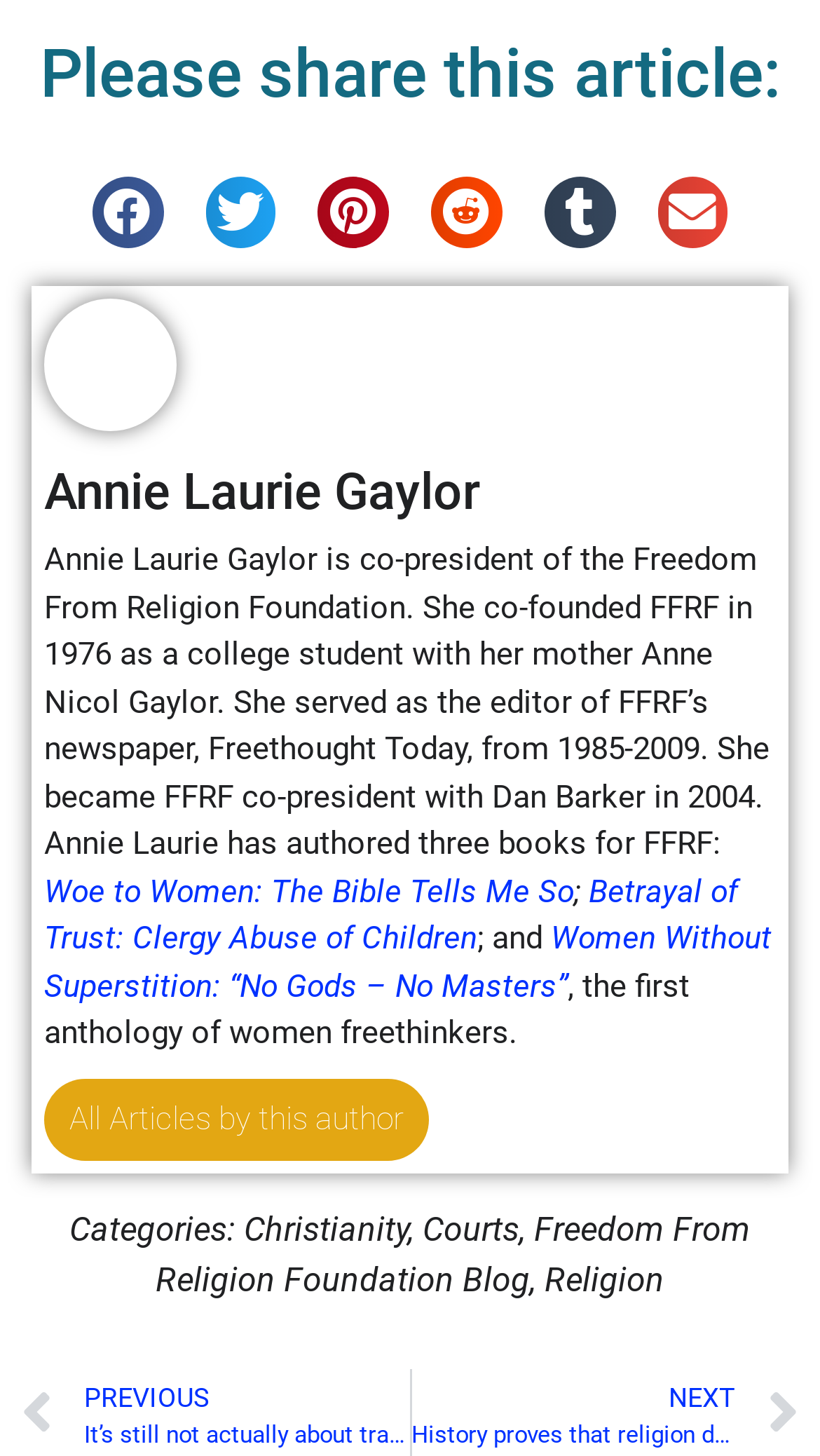Please identify the bounding box coordinates of the element's region that should be clicked to execute the following instruction: "View Annie Laurie Gaylor's articles". The bounding box coordinates must be four float numbers between 0 and 1, i.e., [left, top, right, bottom].

[0.054, 0.741, 0.523, 0.797]